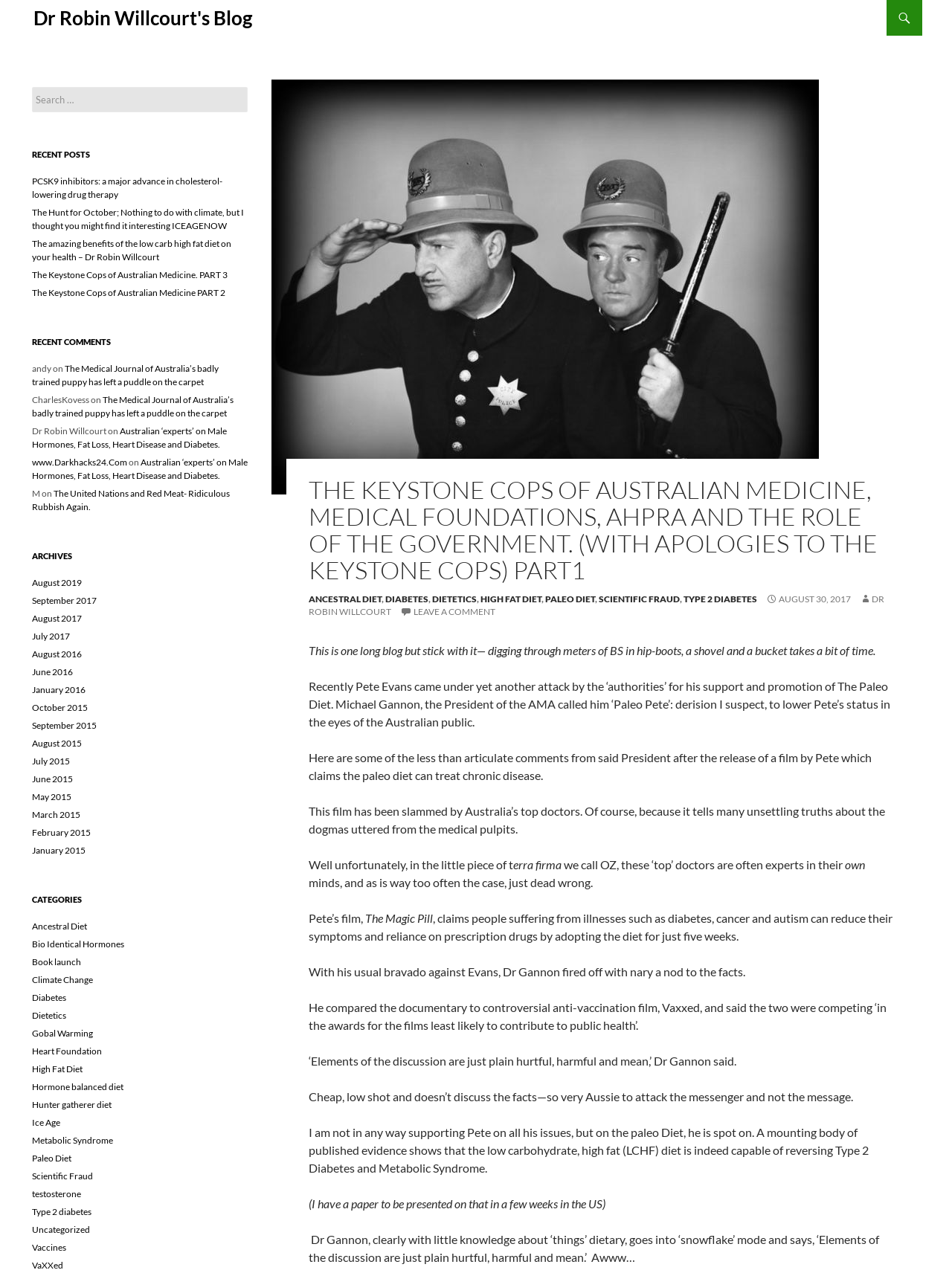Identify the bounding box coordinates of the clickable section necessary to follow the following instruction: "Search for something". The coordinates should be presented as four float numbers from 0 to 1, i.e., [left, top, right, bottom].

[0.033, 0.068, 0.26, 0.088]